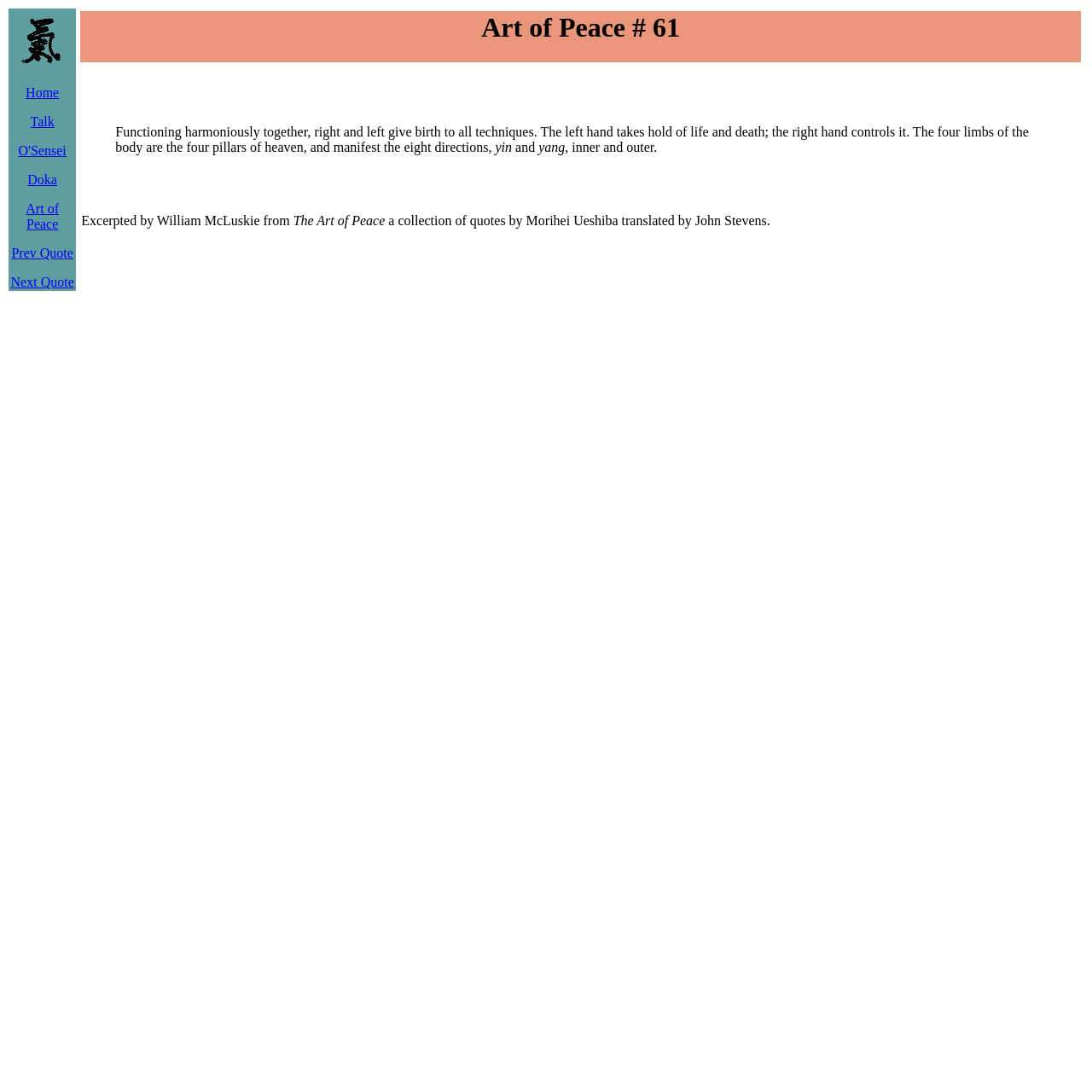Please predict the bounding box coordinates (top-left x, top-left y, bottom-right x, bottom-right y) for the UI element in the screenshot that fits the description: Prev Quote

[0.01, 0.225, 0.067, 0.238]